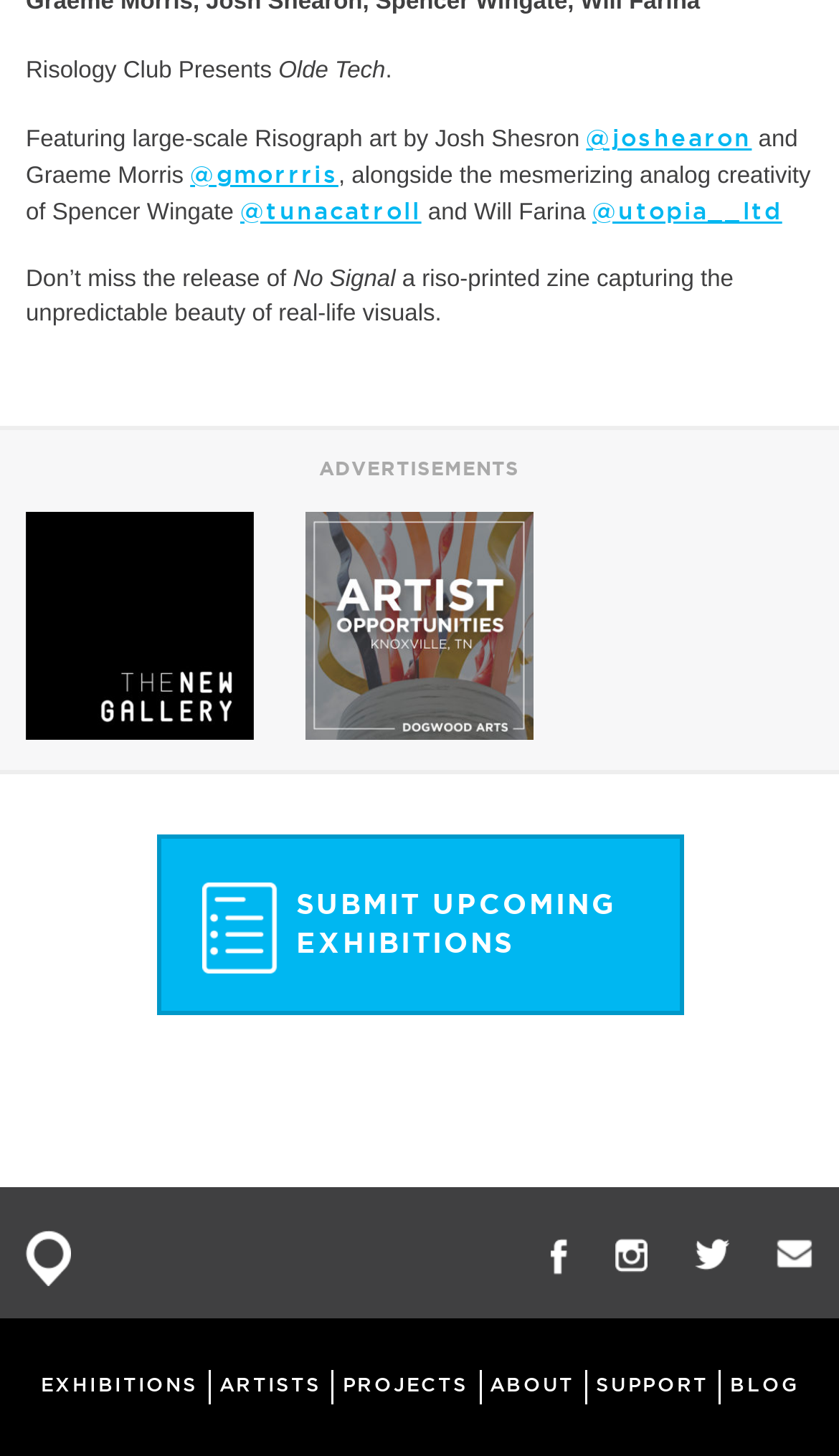Reply to the question with a single word or phrase:
Who are the artists featured in the event?

Josh Shesron, Graeme Morris, Spencer Wingate, Will Farina